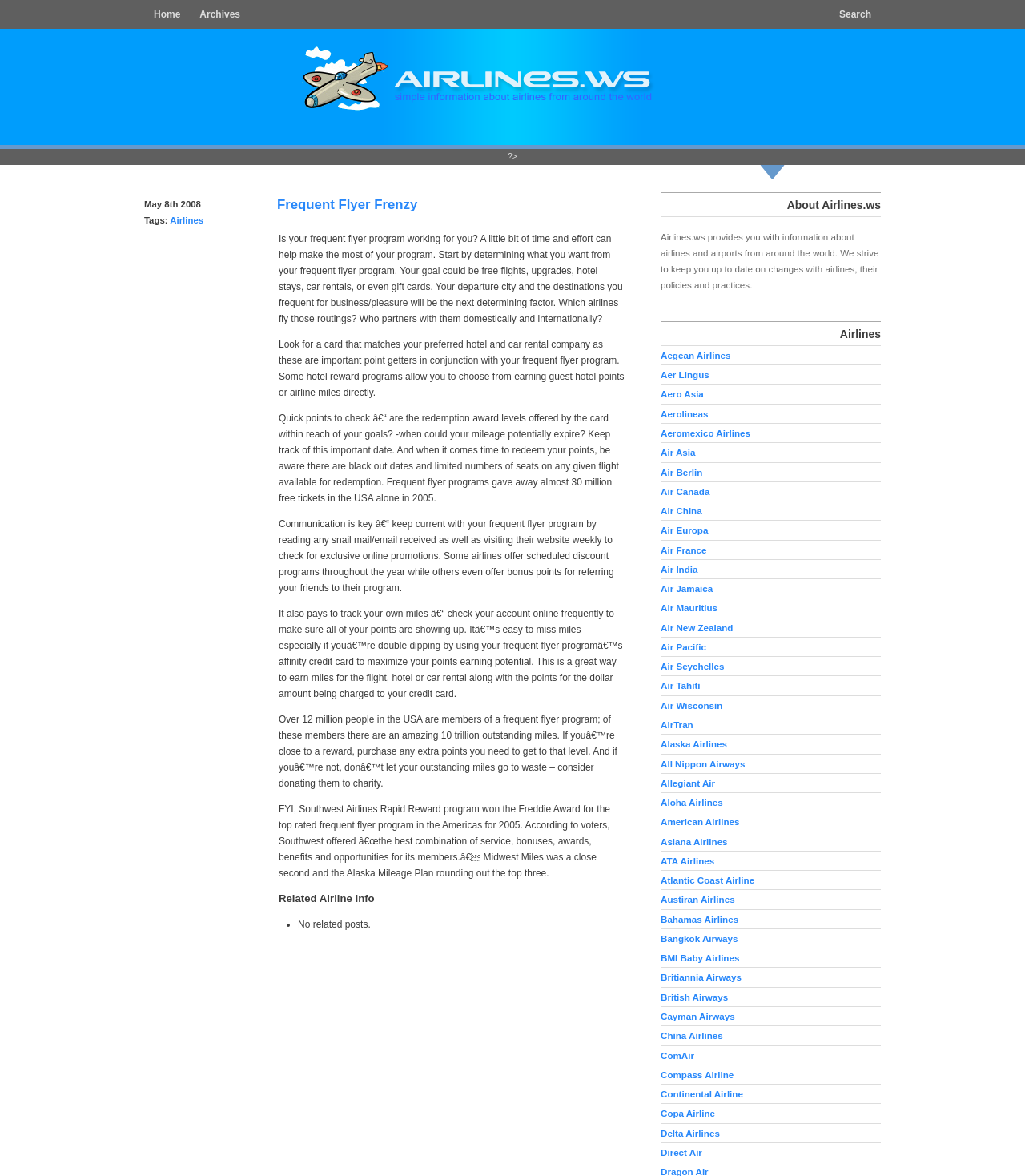Generate a thorough explanation of the webpage's elements.

The webpage is titled "Frequent Flyer Frenzy" and has a navigation menu at the top with links to "Home", "Archives", and "Search". Below the navigation menu, there is a logo and a heading "Airlines.ws - Airline information" with an image. 

To the left of the logo, there is a section with a heading "Frequent Flyer Frenzy" and a subheading "Is your frequent flyer program working for you?". This section contains a long article discussing how to make the most of a frequent flyer program, including determining goals, choosing the right airline and credit card, and keeping track of miles. The article also provides some statistics about frequent flyer programs.

Below the article, there is a section titled "Related Airline Info" with a list marker, but it appears to be empty with a message "No related posts.".

To the right of the article, there are three columns of links. The first column has a heading "About Airlines.ws" and provides a brief description of the website. The second column has a heading "Airlines" and lists numerous airline names, each with a link. The third column is not visible in the provided accessibility tree, but it likely continues the list of airline links.

At the bottom of the page, there is no visible content.